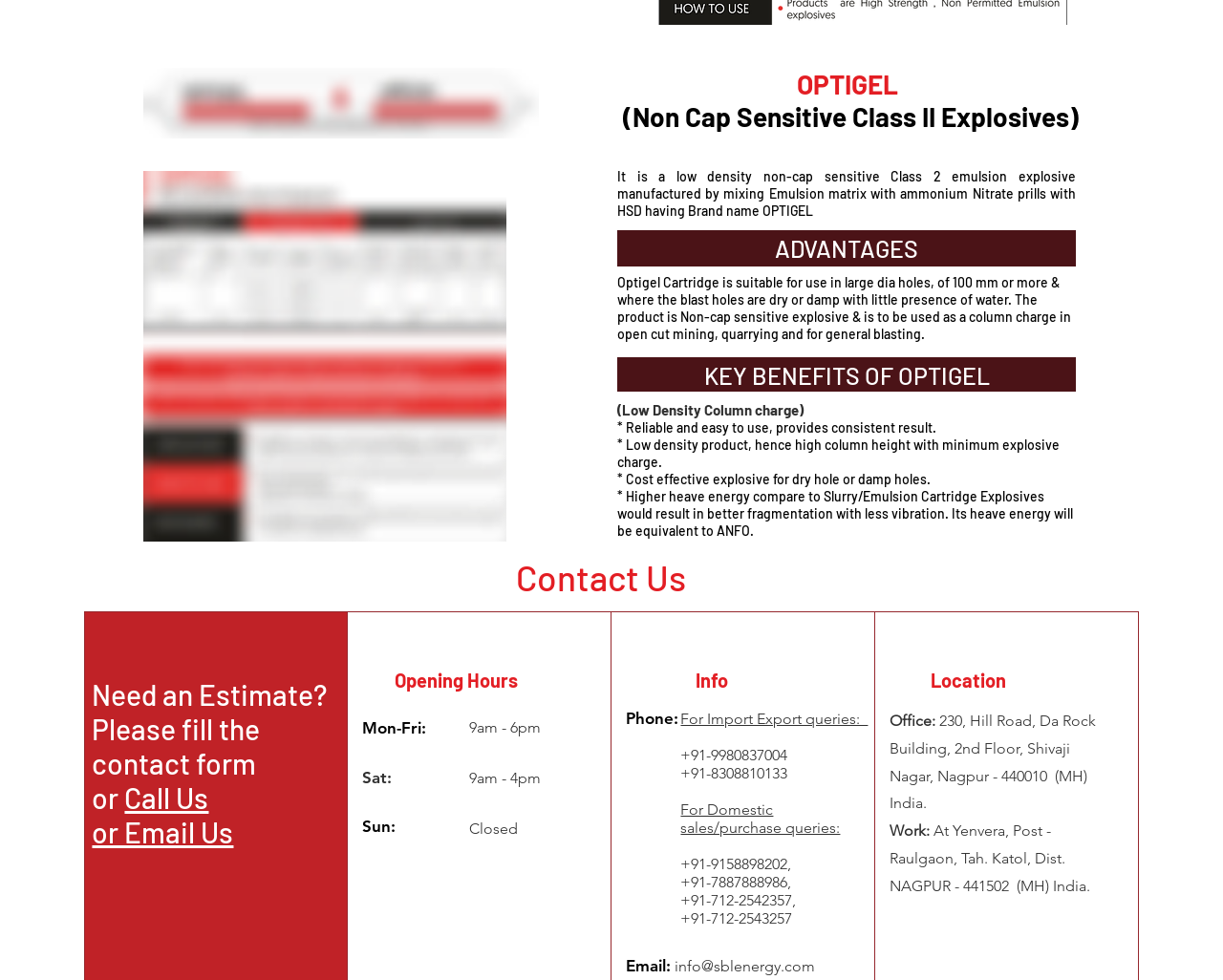Using details from the image, please answer the following question comprehensively:
How can I contact the company for import/export queries?

The phone number for import/export queries is +91-9980837004, which is mentioned under the heading 'Info'.